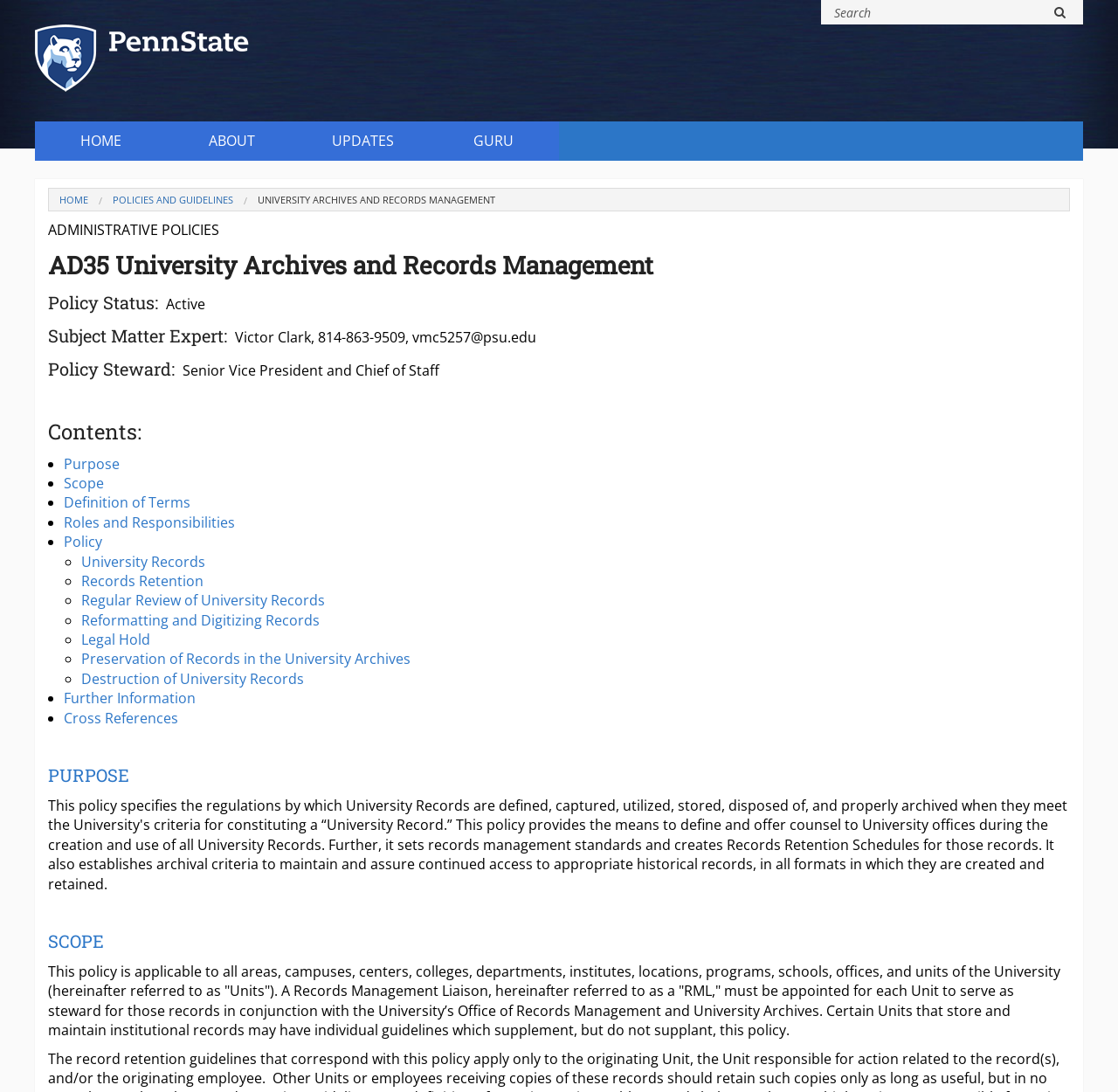Extract the bounding box coordinates for the UI element described as: "Records Retention".

[0.072, 0.523, 0.182, 0.541]